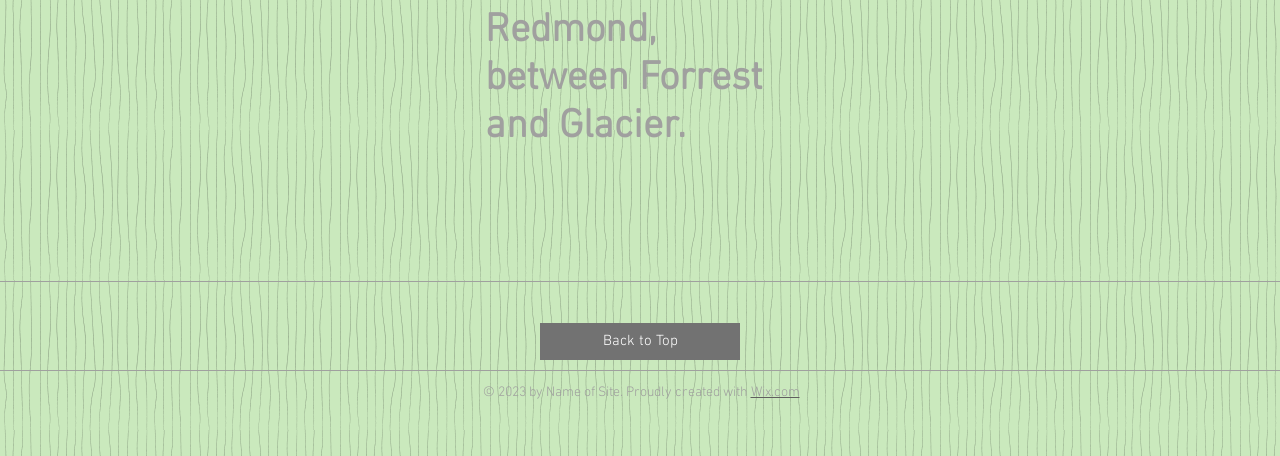Review the image closely and give a comprehensive answer to the question: Is there a 'Back to Top' link?

The 'Back to Top' link is located in the middle of the page, which allows users to quickly navigate back to the top of the page.